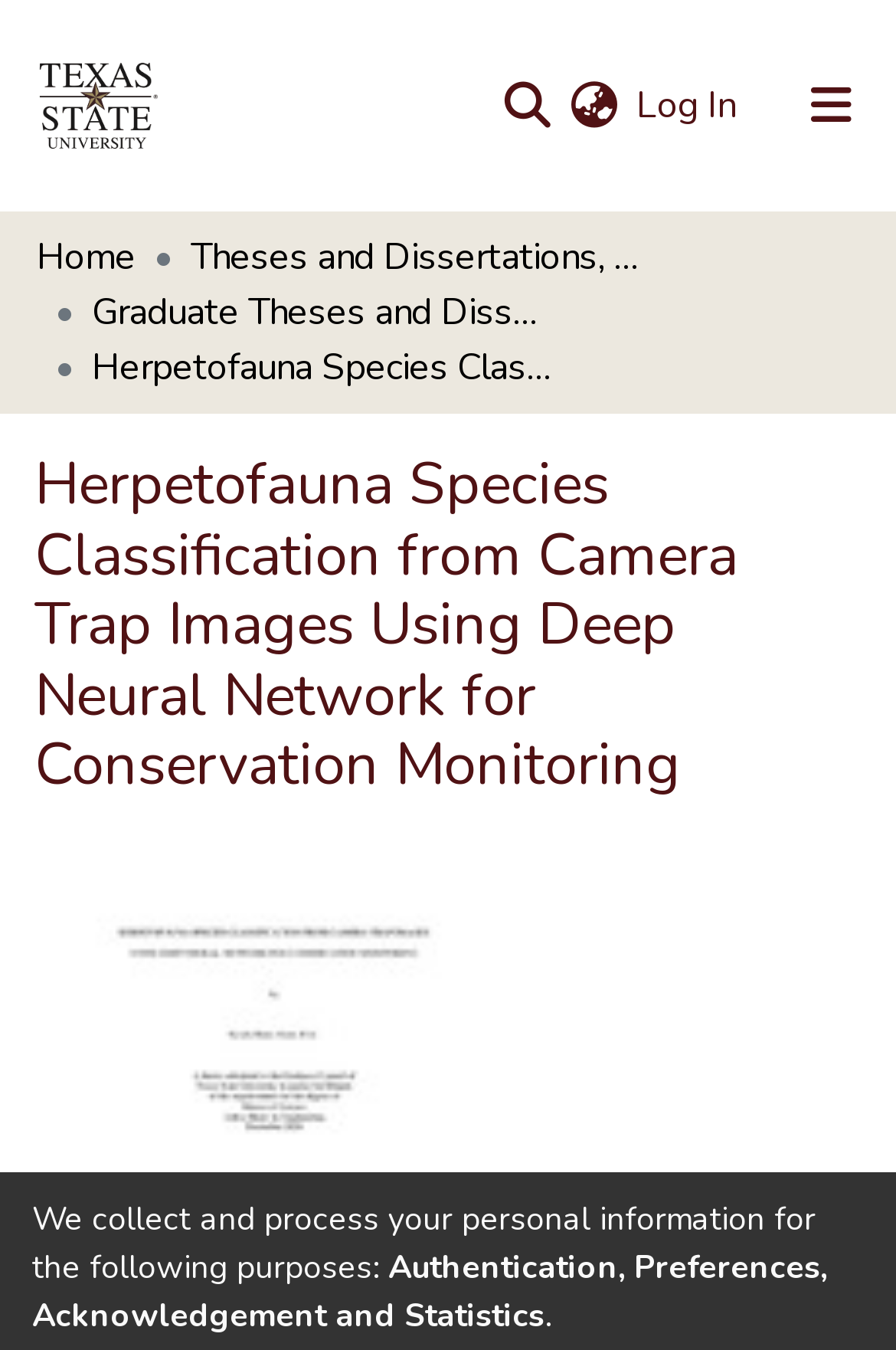Identify the coordinates of the bounding box for the element described below: "All of DSpace". Return the coordinates as four float numbers between 0 and 1: [left, top, right, bottom].

[0.041, 0.225, 0.959, 0.293]